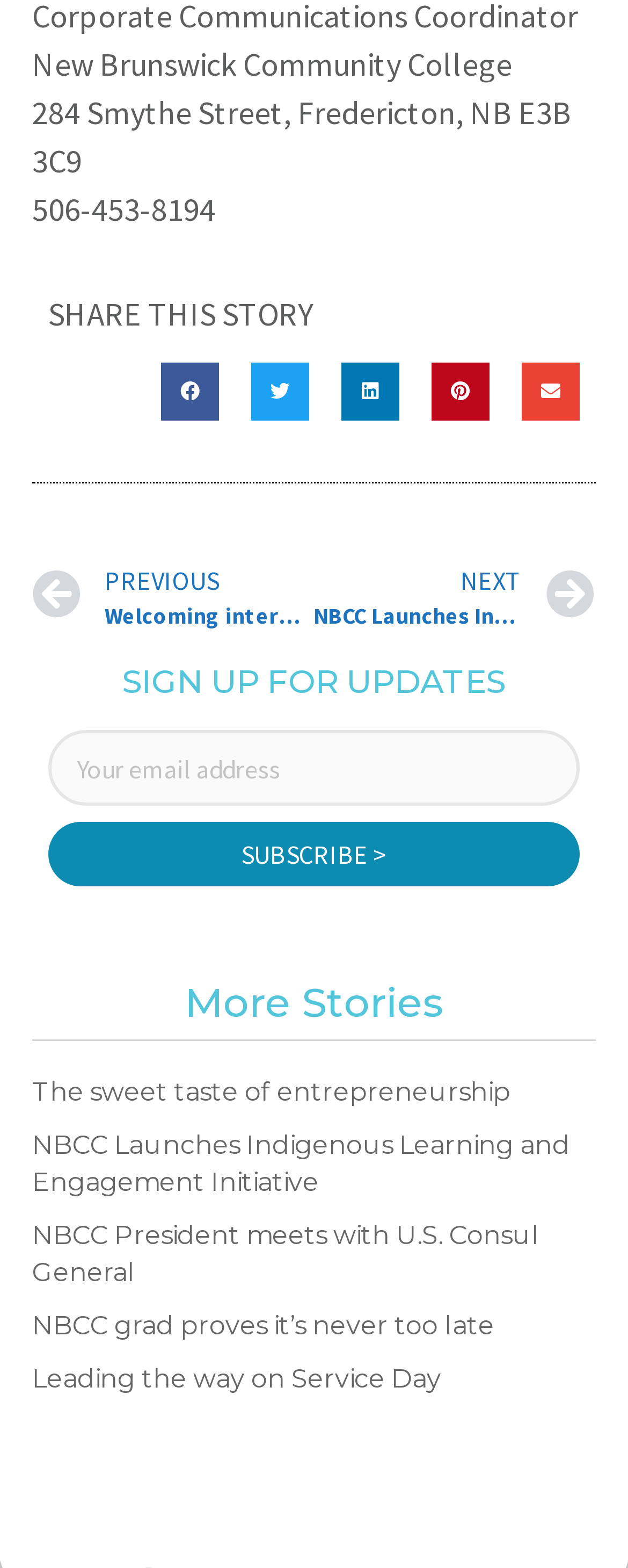Using the webpage screenshot and the element description aria-label="Share on twitter", determine the bounding box coordinates. Specify the coordinates in the format (top-left x, top-left y, bottom-right x, bottom-right y) with values ranging from 0 to 1.

[0.4, 0.232, 0.492, 0.269]